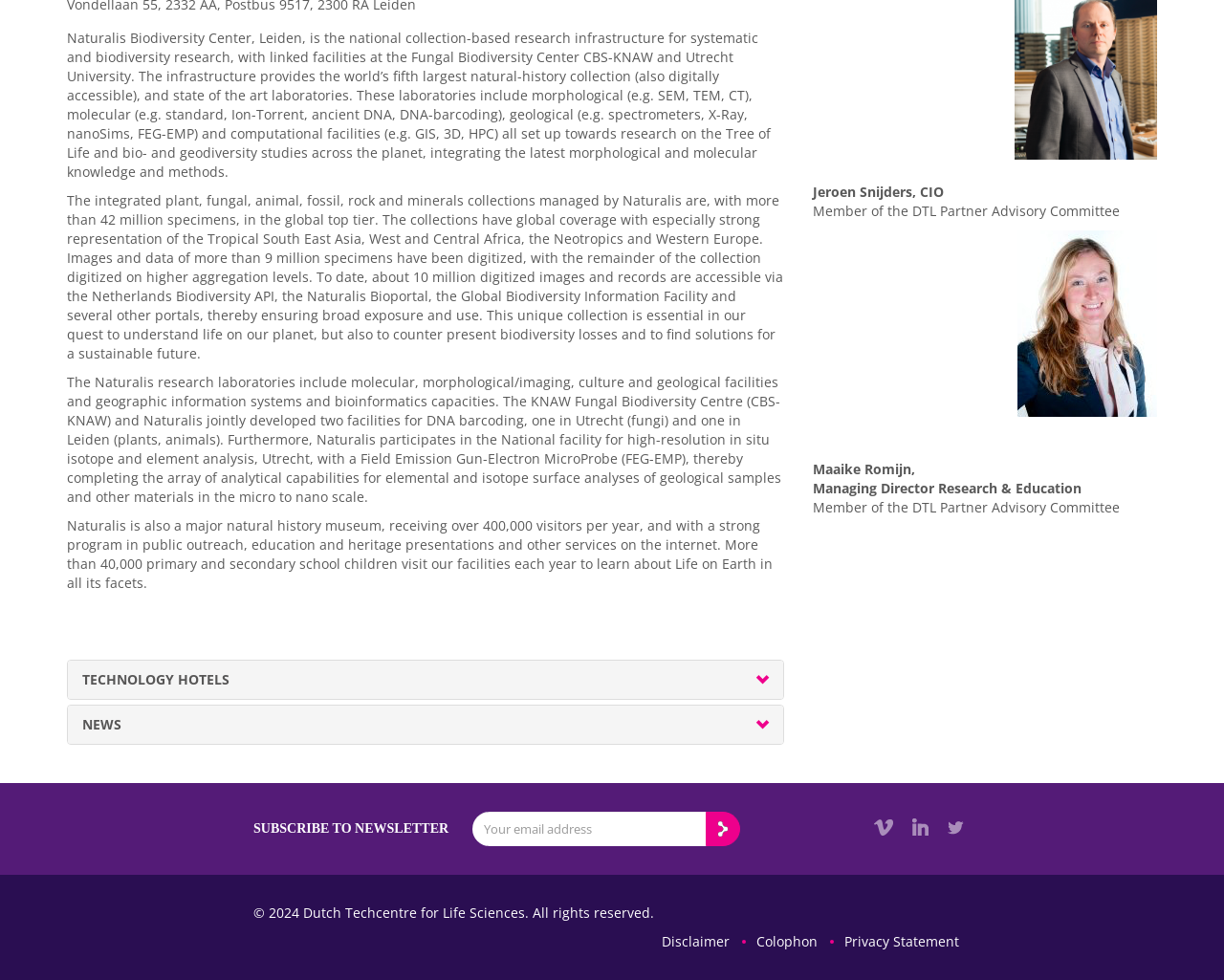Find the bounding box of the element with the following description: "name="email" placeholder="Your email address"". The coordinates must be four float numbers between 0 and 1, formatted as [left, top, right, bottom].

[0.386, 0.828, 0.577, 0.864]